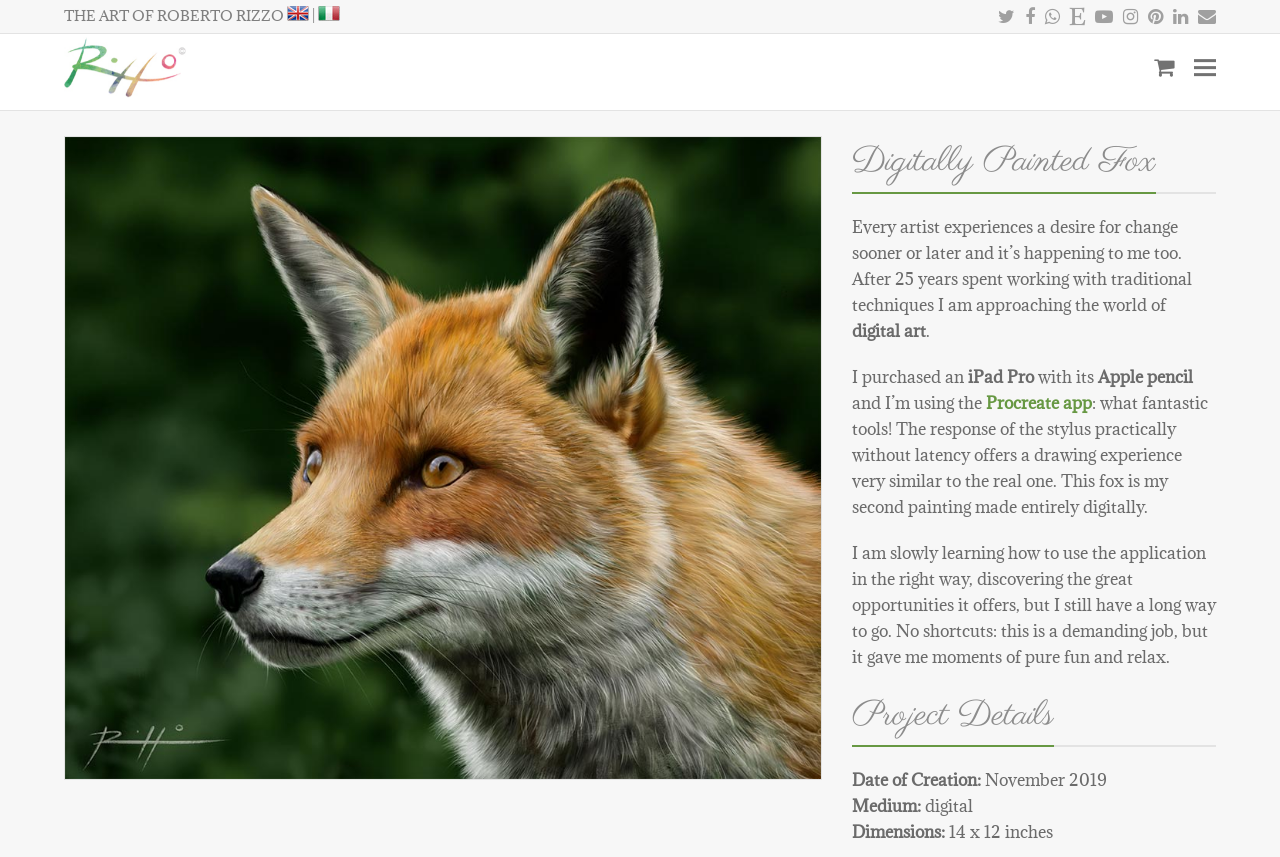Identify the bounding box coordinates of the element to click to follow this instruction: 'Visit Procreate app website'. Ensure the coordinates are four float values between 0 and 1, provided as [left, top, right, bottom].

[0.77, 0.457, 0.853, 0.483]